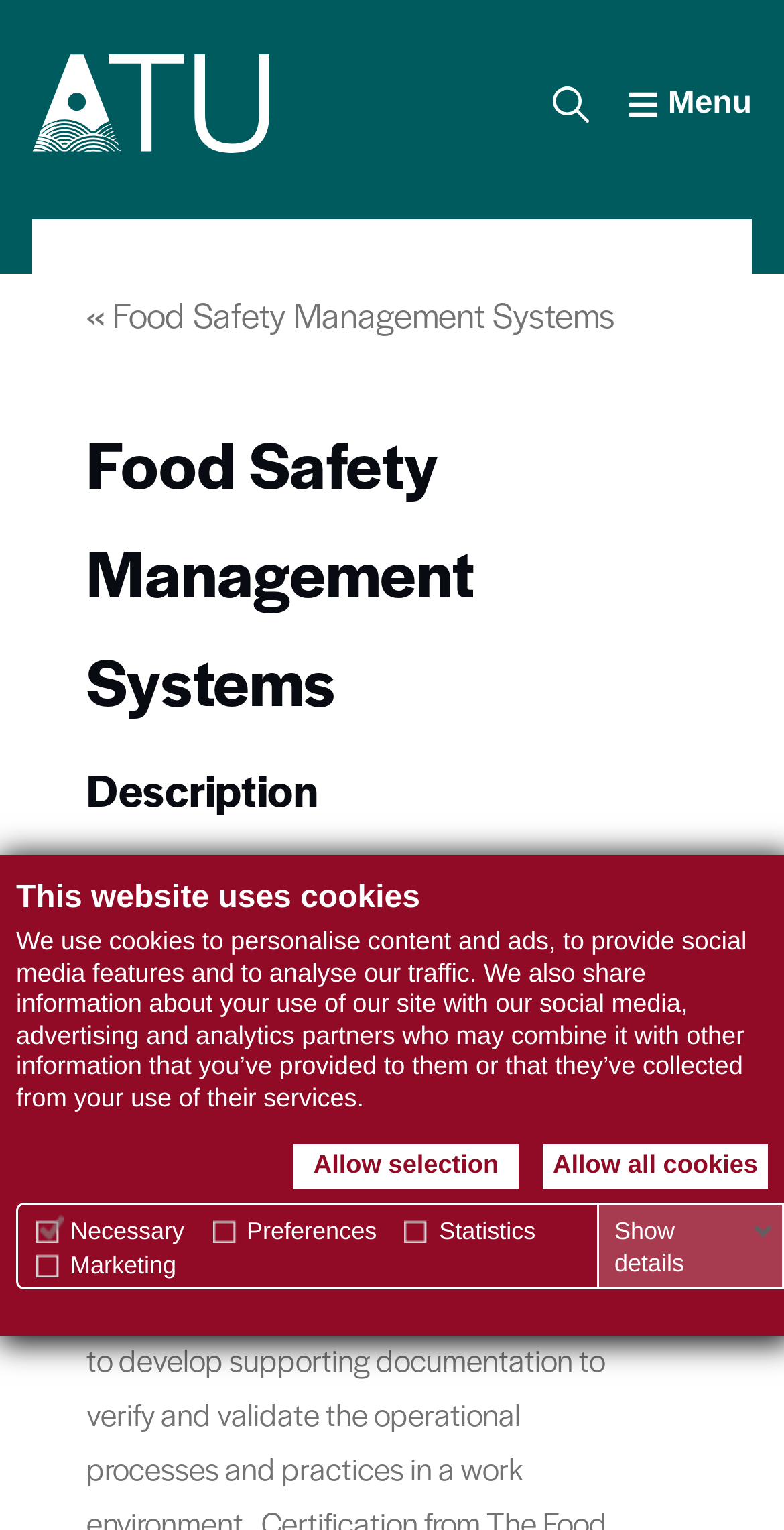Please identify the bounding box coordinates of the element that needs to be clicked to execute the following command: "Click the ATU logo". Provide the bounding box using four float numbers between 0 and 1, formatted as [left, top, right, bottom].

[0.041, 0.078, 0.344, 0.106]